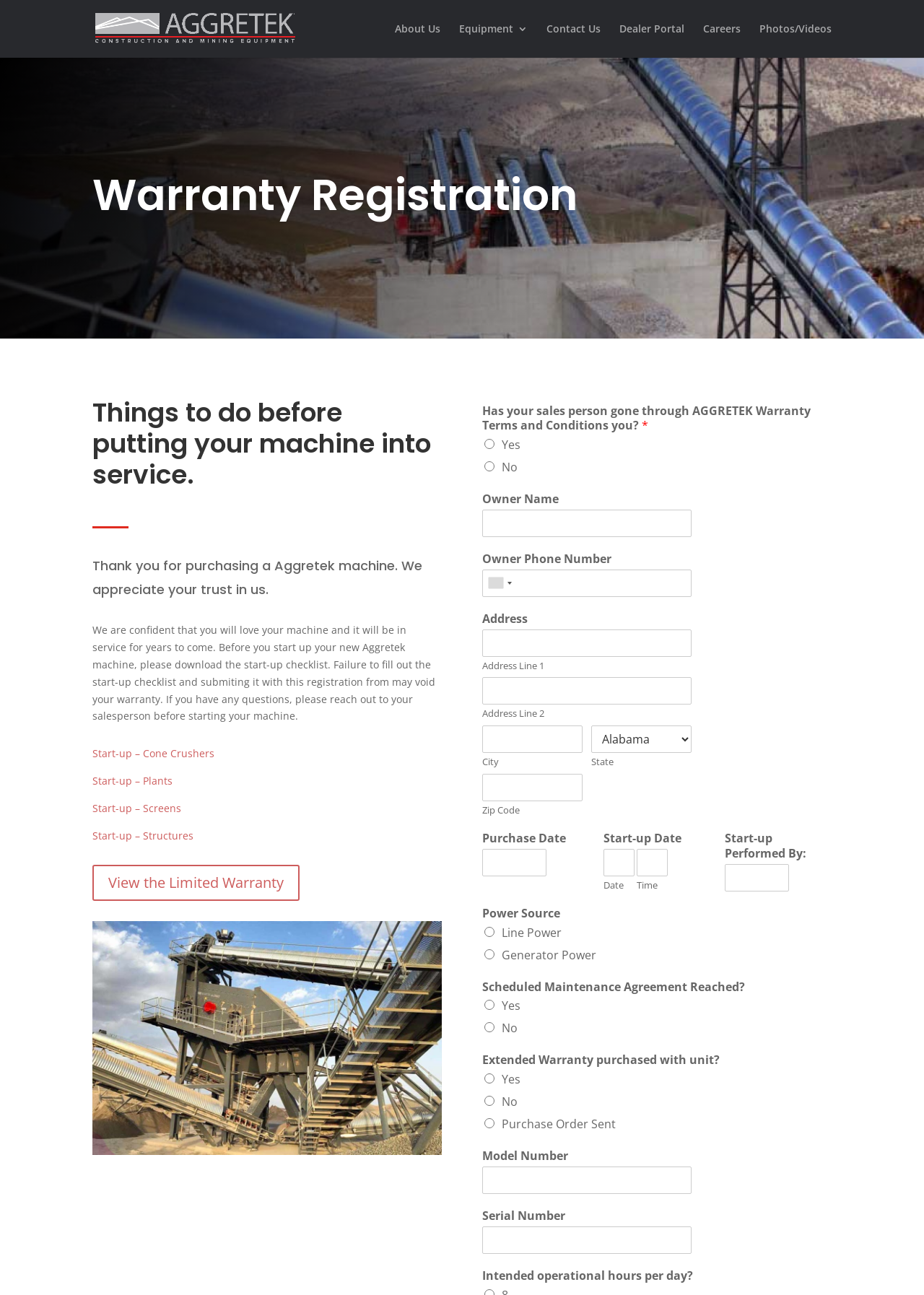Please specify the bounding box coordinates of the clickable section necessary to execute the following command: "Click AGGRETEK link".

[0.103, 0.016, 0.322, 0.027]